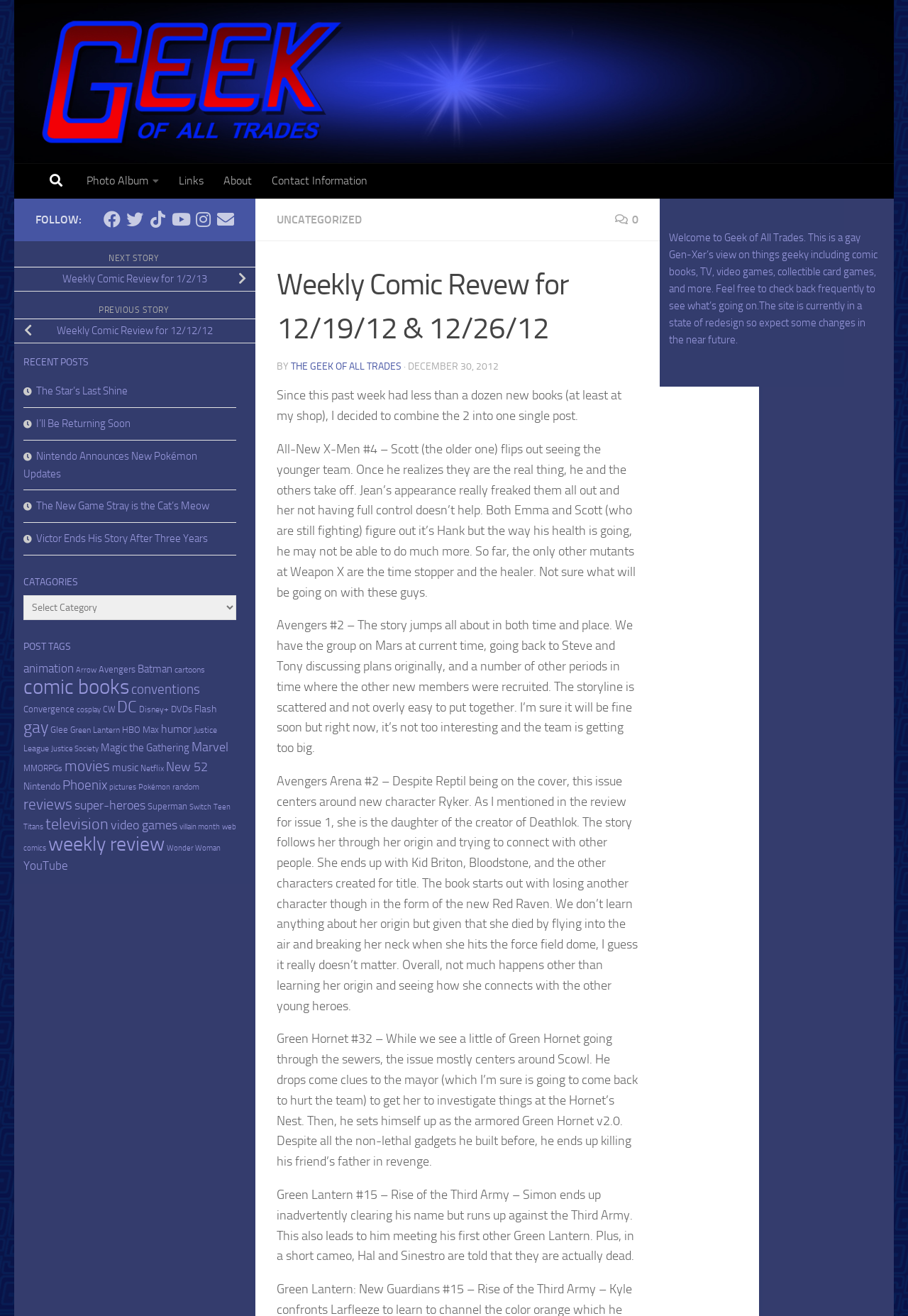Can you find the bounding box coordinates of the area I should click to execute the following instruction: "Follow me on Facebook"?

[0.114, 0.16, 0.133, 0.173]